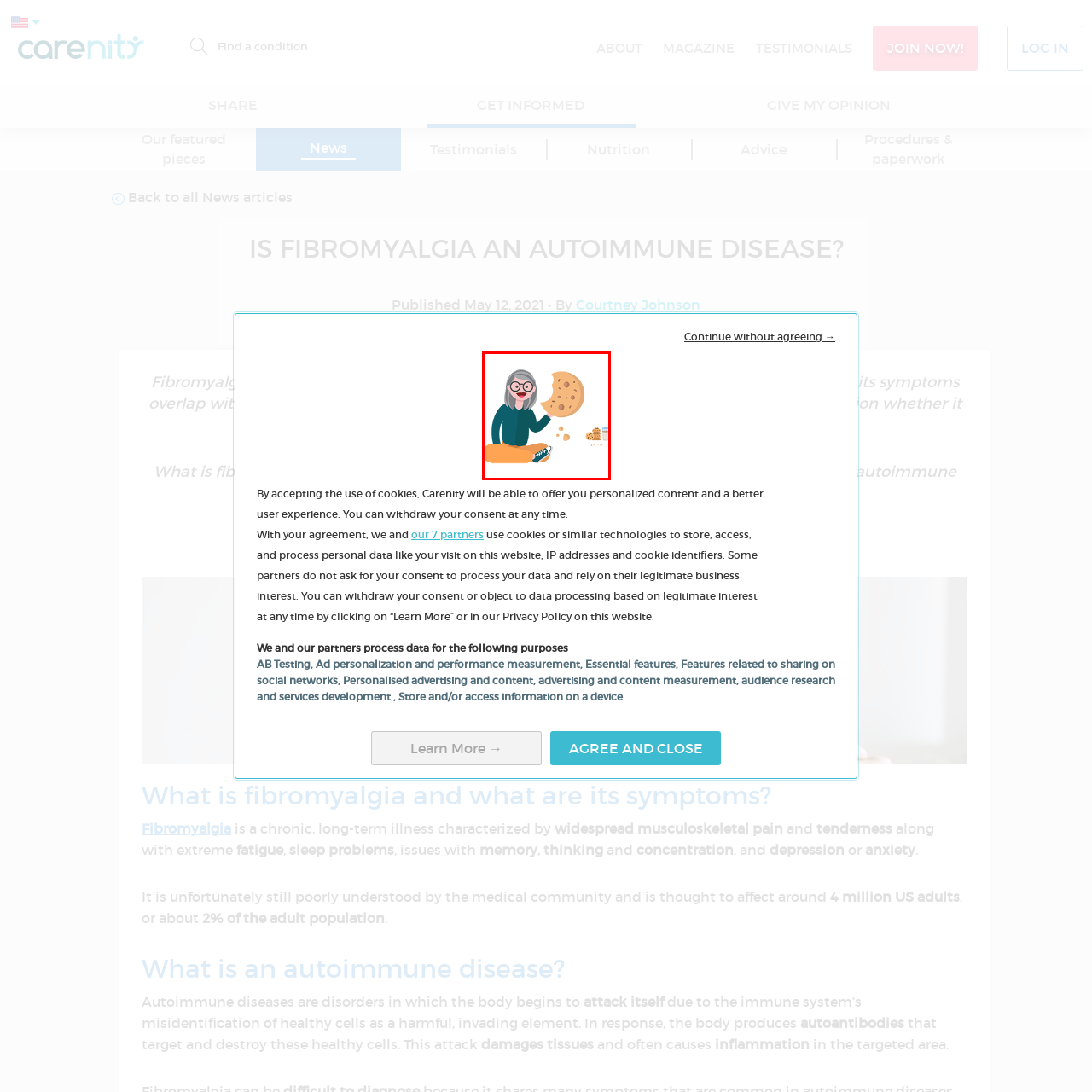What is the woman holding in one hand?
Concentrate on the image within the red bounding box and respond to the question with a detailed explanation based on the visual information provided.

The illustration shows the woman holding a bitten cookie in one hand, while the other hand rests casually in her lap, suggesting that she is enjoying the cookie.